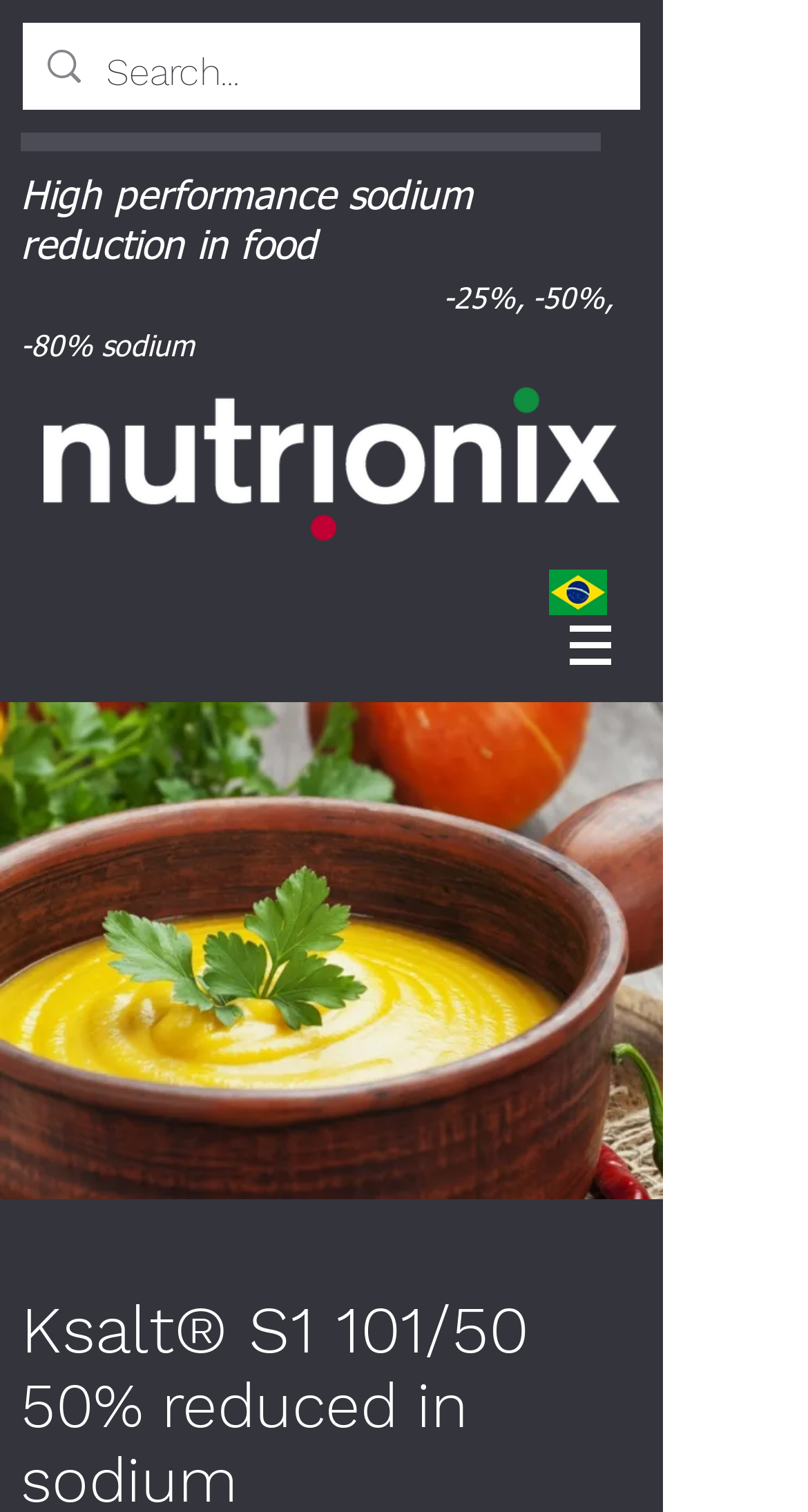What is the purpose of Ksalt?
Please give a detailed and elaborate answer to the question based on the image.

Based on the webpage, Ksalt is a product that helps reduce sodium in ready meals, with the ability to reduce sodium by up to 50% and 80%. This suggests that the purpose of Ksalt is to achieve high-performance sodium reduction in food products.